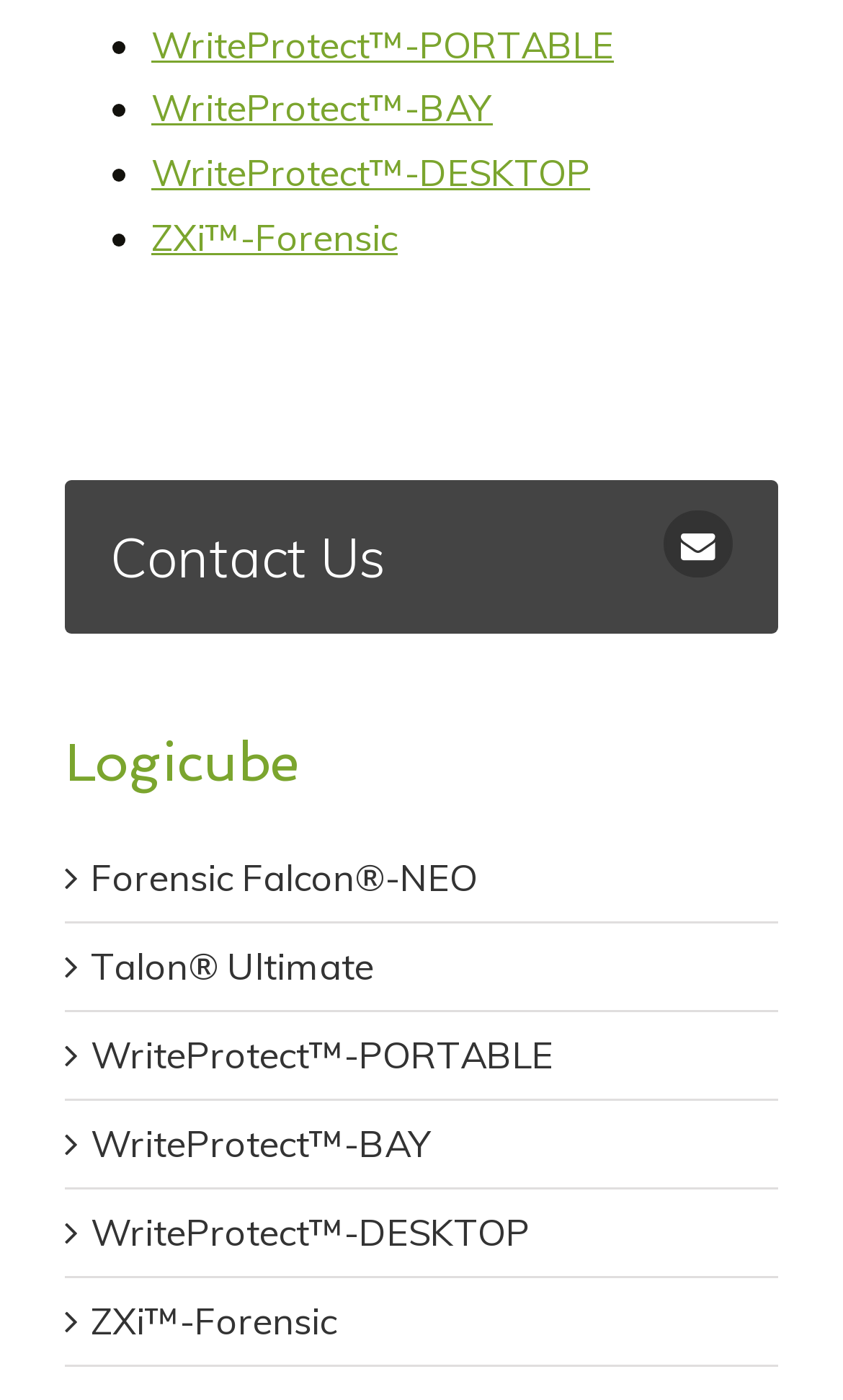Can you give a comprehensive explanation to the question given the content of the image?
How many forensic products are listed?

I counted the number of links with 'Forensic' in their text, which are 'ZXi-Forensic' and 'Forensic Falcon-NEO', so there are 2 forensic products listed.